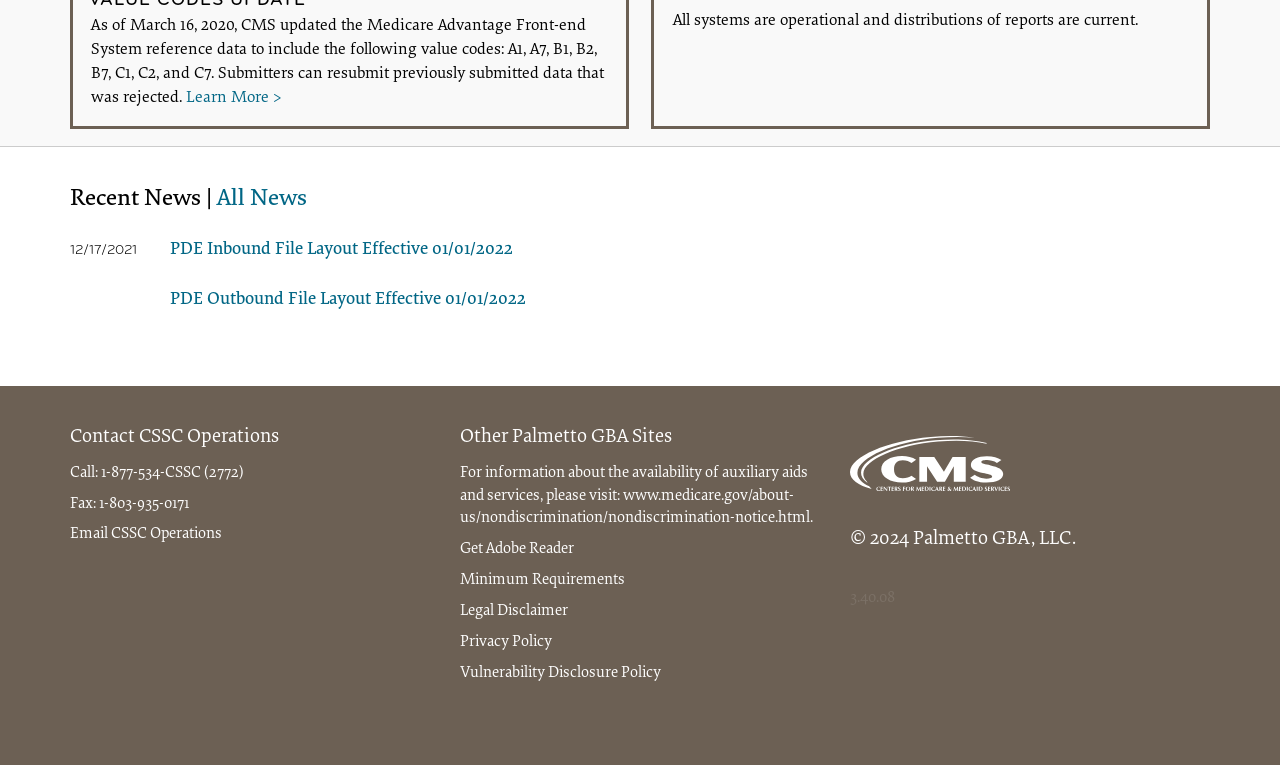Locate the bounding box of the UI element defined by this description: "fully funded masters programs online". The coordinates should be given as four float numbers between 0 and 1, formatted as [left, top, right, bottom].

None